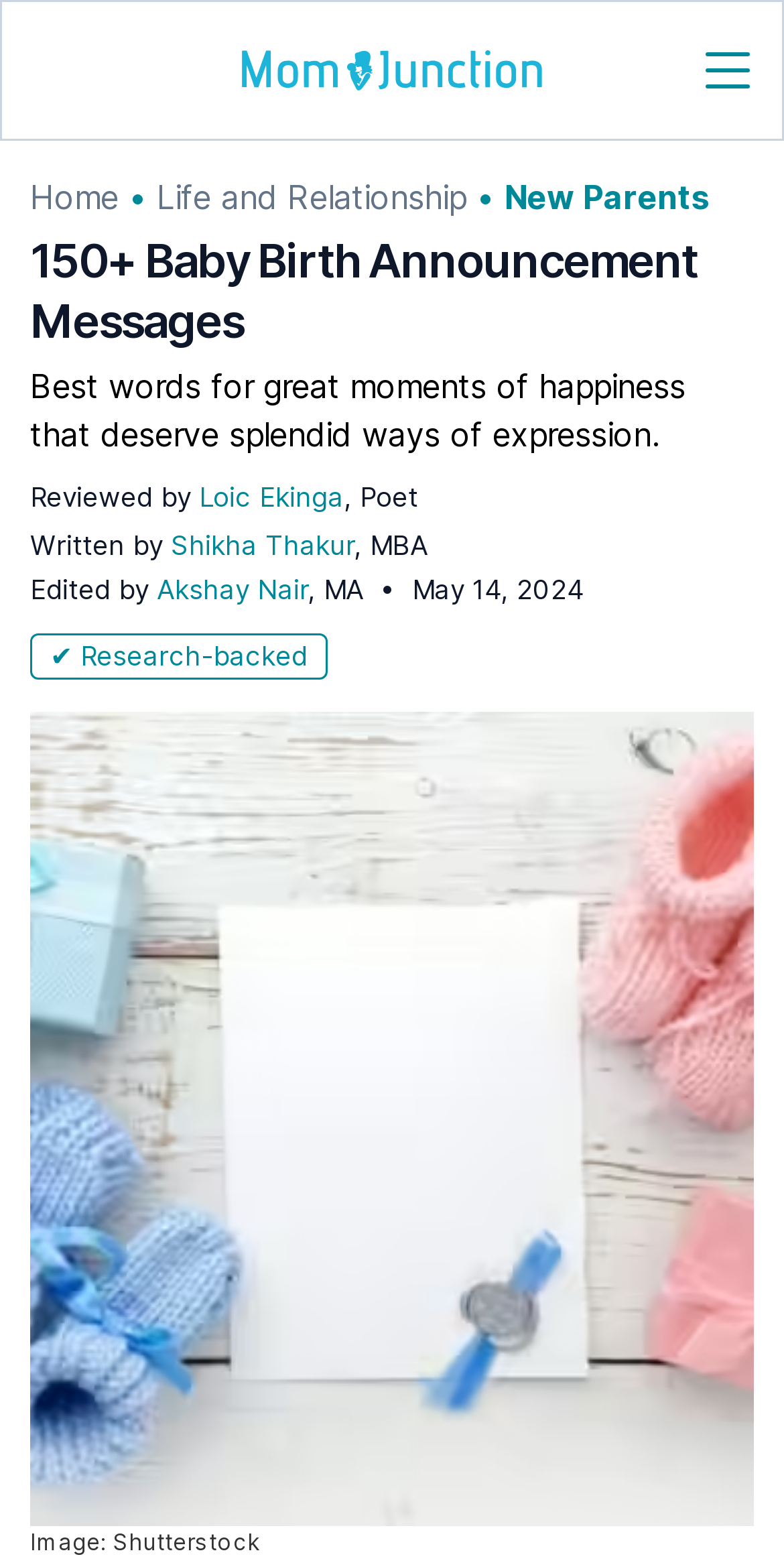Provide the bounding box coordinates of the HTML element described by the text: "By dancarl".

None